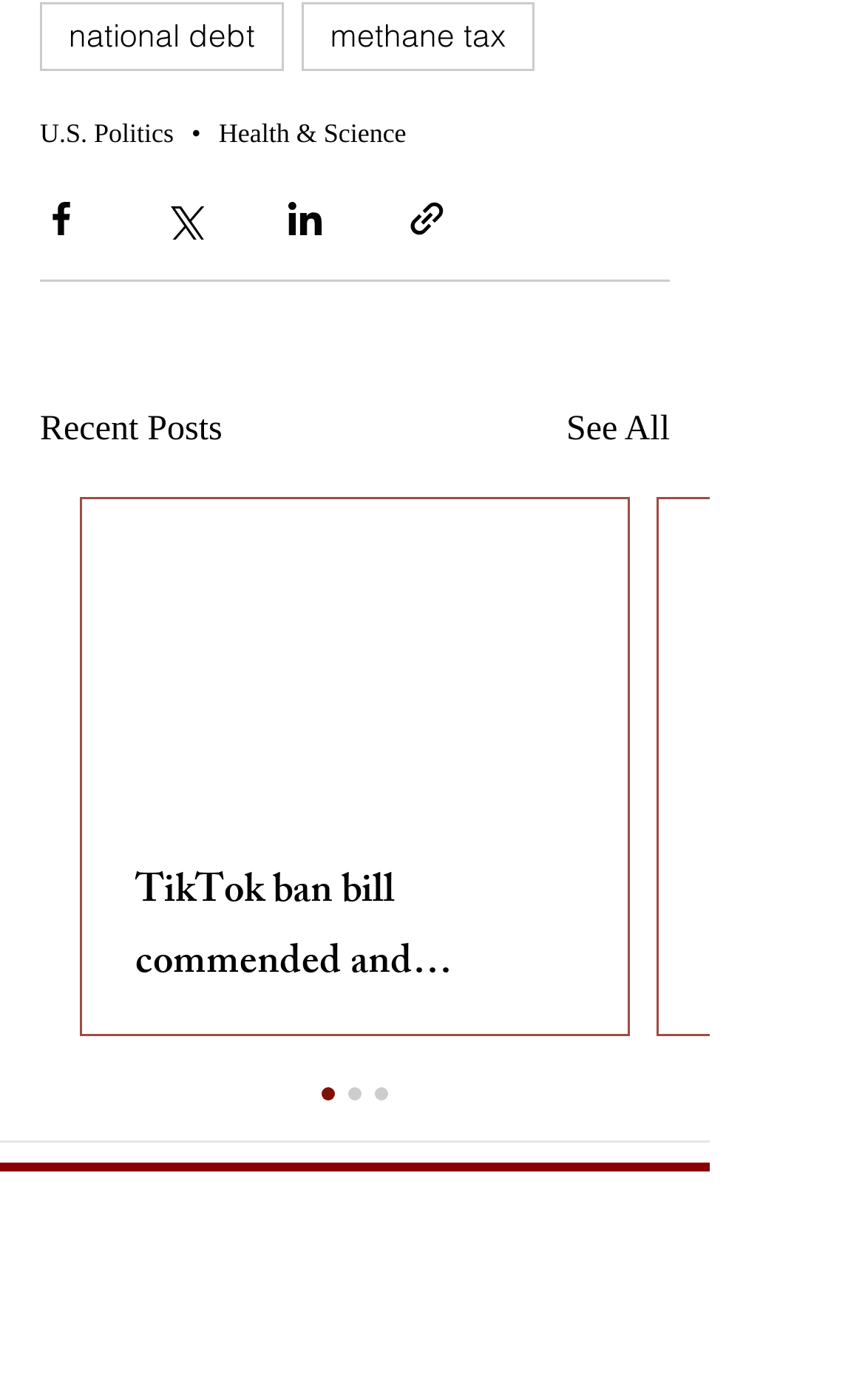How many links are hidden on the webpage?
Based on the image, respond with a single word or phrase.

2